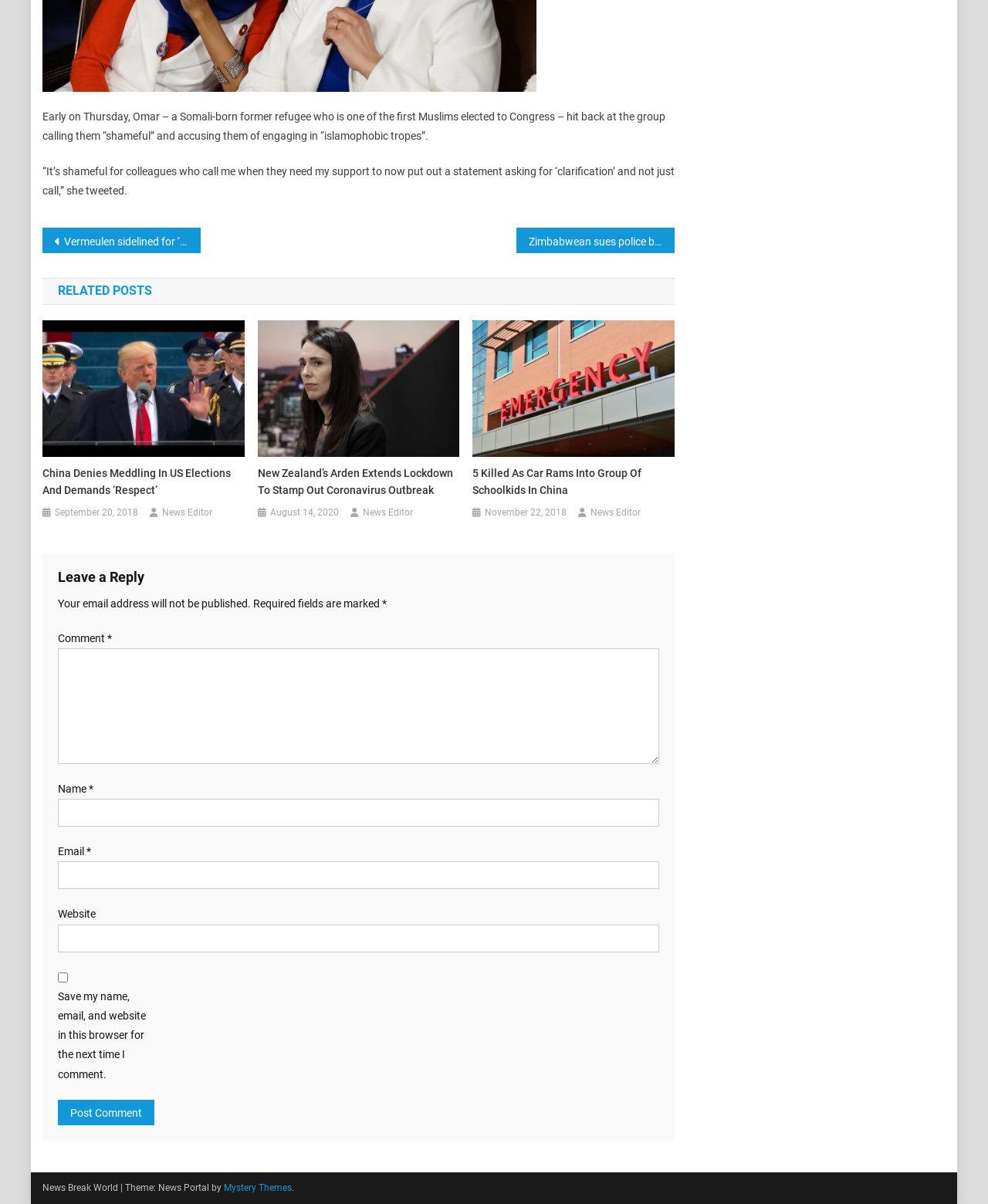Provide a one-word or short-phrase answer to the question:
What is the topic of the first article?

Omar's response to a group